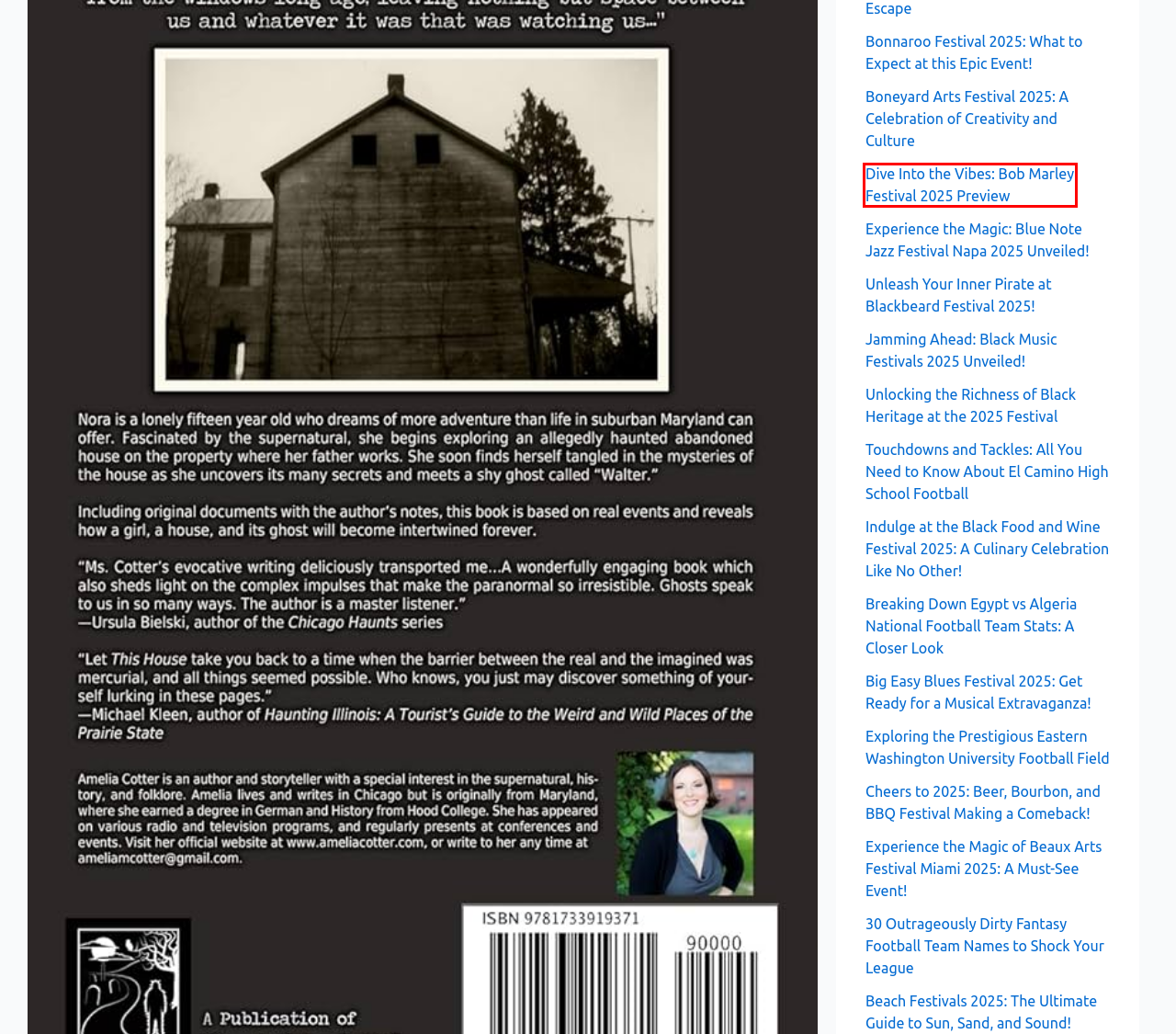You see a screenshot of a webpage with a red bounding box surrounding an element. Pick the webpage description that most accurately represents the new webpage after interacting with the element in the red bounding box. The options are:
A. Jamming Ahead: Black Music Festivals 2025 Unveiled!
B. Unlocking the Richness of Black Heritage at the 2025 Festival
C. Cheers to 2025: Beer, Bourbon, and BBQ Festival Making a Comeback!
D. Big Easy Blues Festival 2025: Get Ready for a Musical Extravaganza!
E. Boneyard Arts Festival 2025: A Celebration of Creativity and Culture
F. Dive Into the Vibes: Bob Marley Festival 2025 Preview
G. Beach Festivals 2025: The Ultimate Guide to Sun, Sand, and Sound!
H. Bonnaroo Festival 2025: What to Expect at this Epic Event!

F